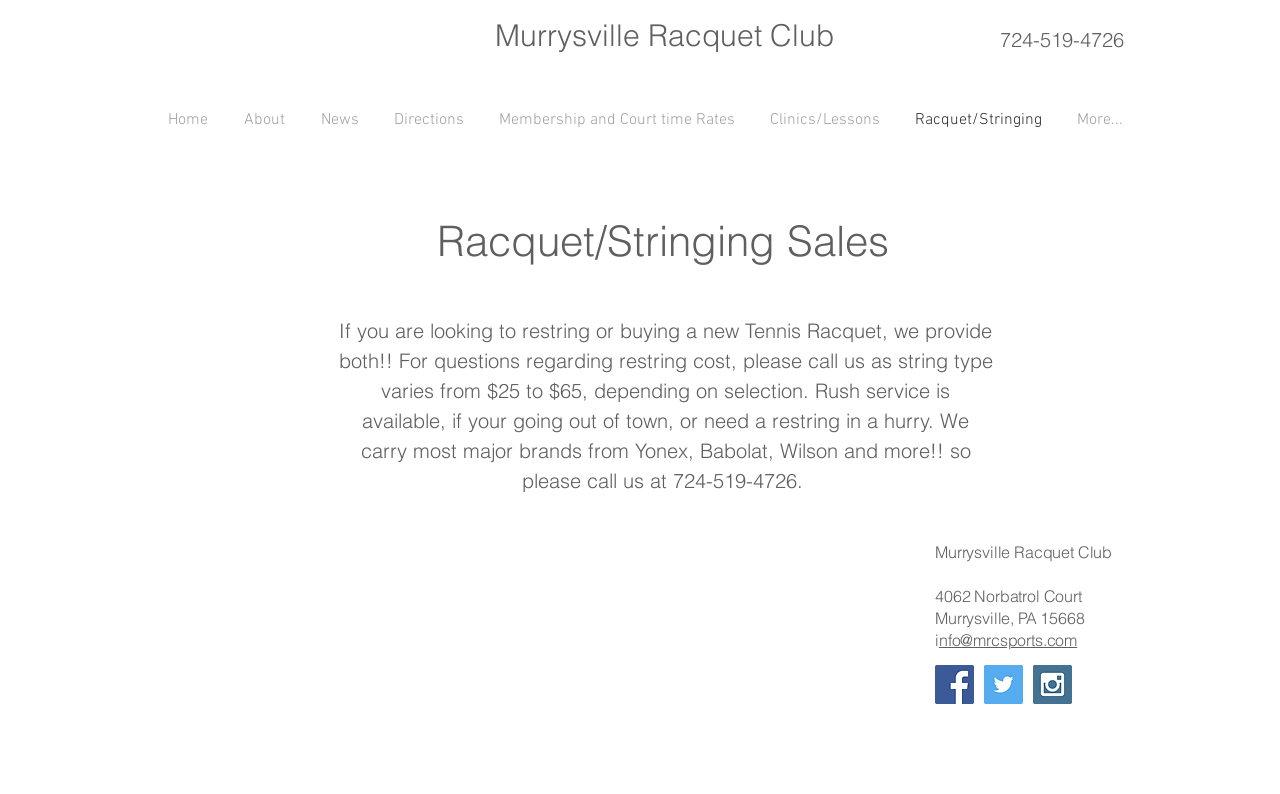Answer this question in one word or a short phrase: What is the email address of Murrysville Racquet Club?

info@mrcsports.com